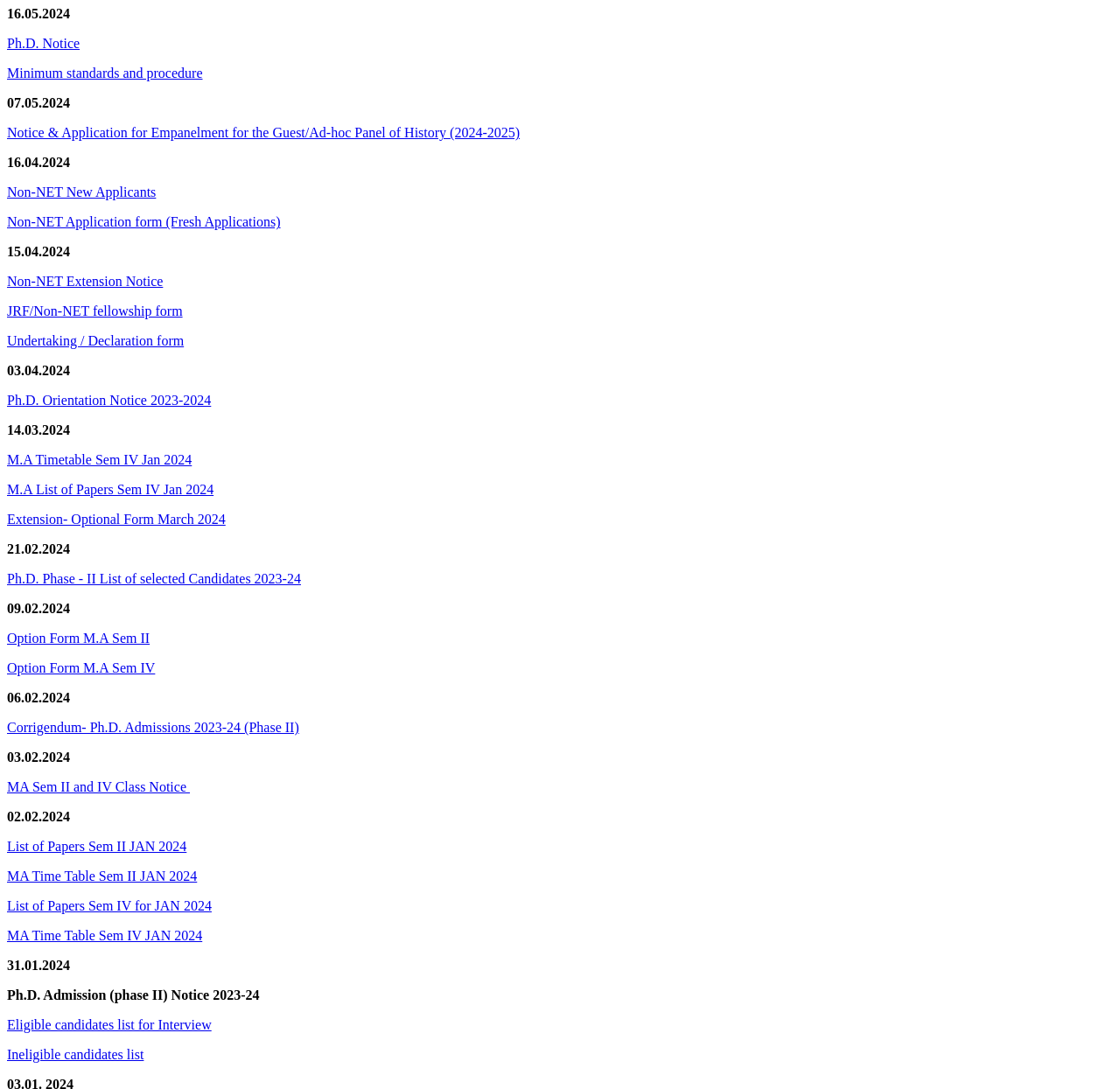Please respond to the question using a single word or phrase:
What is the title of the link below the 'Non-NET New Applicants' link?

Non-NET Application form (Fresh Applications)